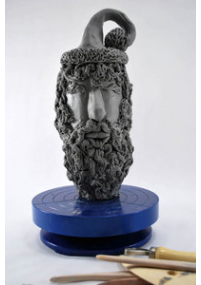Explain the image in a detailed and descriptive way.

This striking image features a beautifully sculpted clay figure with intricate details, depicting a bearded man wearing a whimsical hat. The sculpture is set atop a blue pottery wheel, showcasing its artistic craftsmanship. Surrounding the base of the sculpture are various sculpting tools, indicating the creative process involved in its creation. This artwork exemplifies the potential of fired arts, as discussed in the context of a Wisconsin Fired Arts Retreat led by experienced artist Michael Harbridge, who is known for merging traditional techniques with innovative methods. The retreat invites artists to explore new possibilities in their craft, making this piece a perfect representation of the artistic opportunities offered at such events.